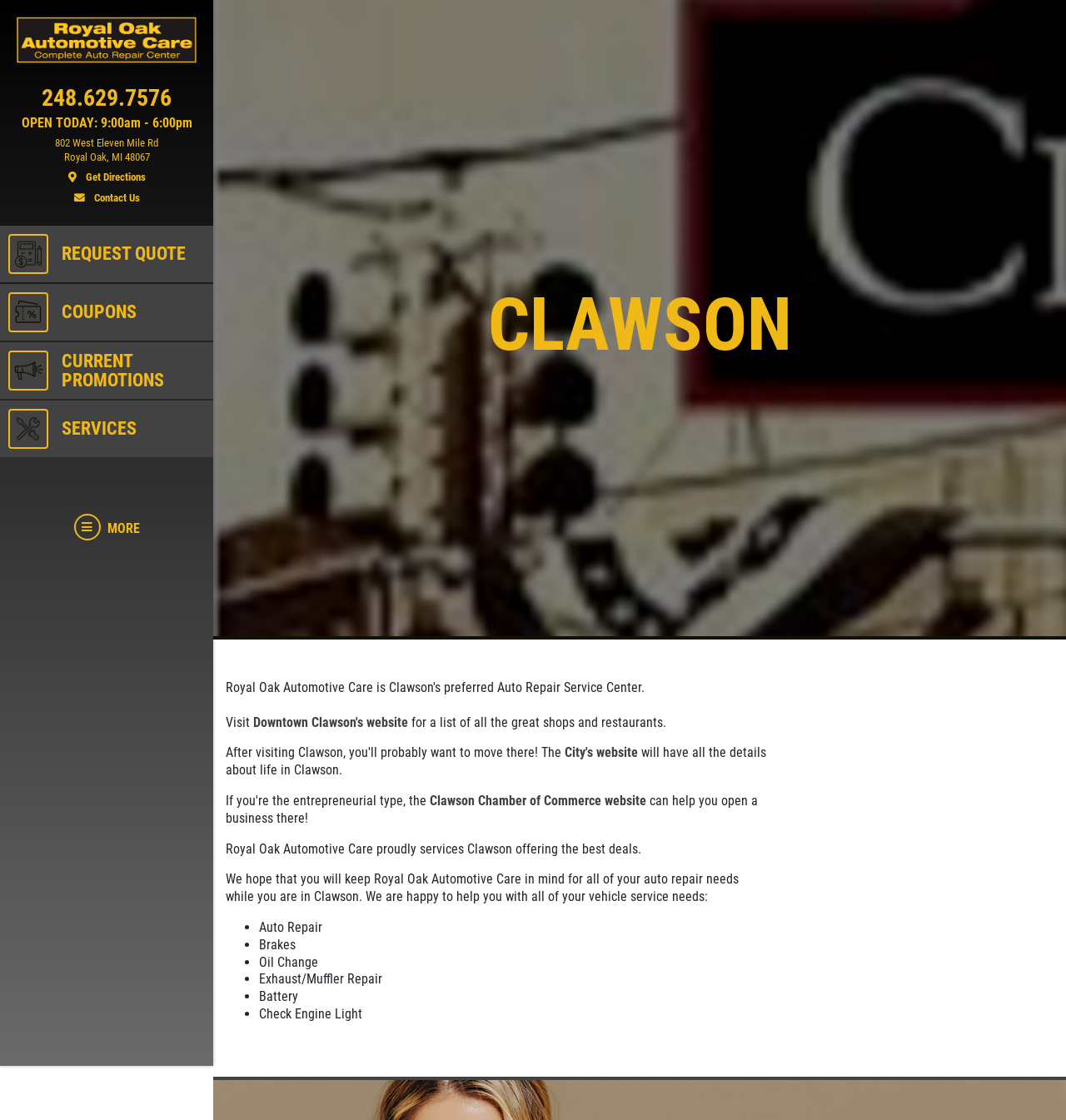What is the relationship between Royal Oak Automotive Care and Clawson?
Analyze the screenshot and provide a detailed answer to the question.

I found the relationship by reading the main content section of the webpage. The text states that Royal Oak Automotive Care proudly services Clawson and offers the best deals, implying that the auto repair shop provides services to customers in Clawson.